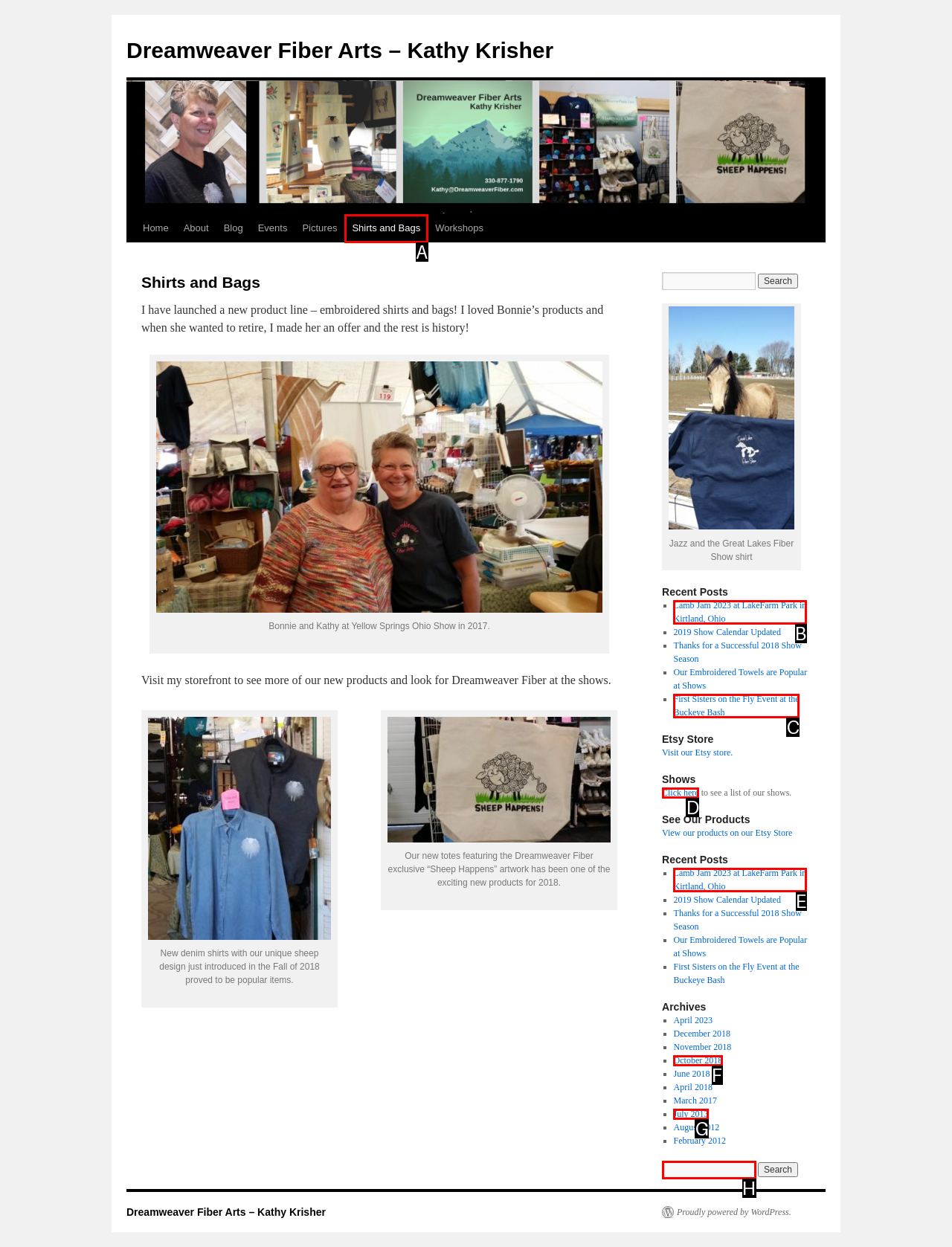Identify the HTML element that corresponds to the description: Shirts and Bags Provide the letter of the matching option directly from the choices.

A